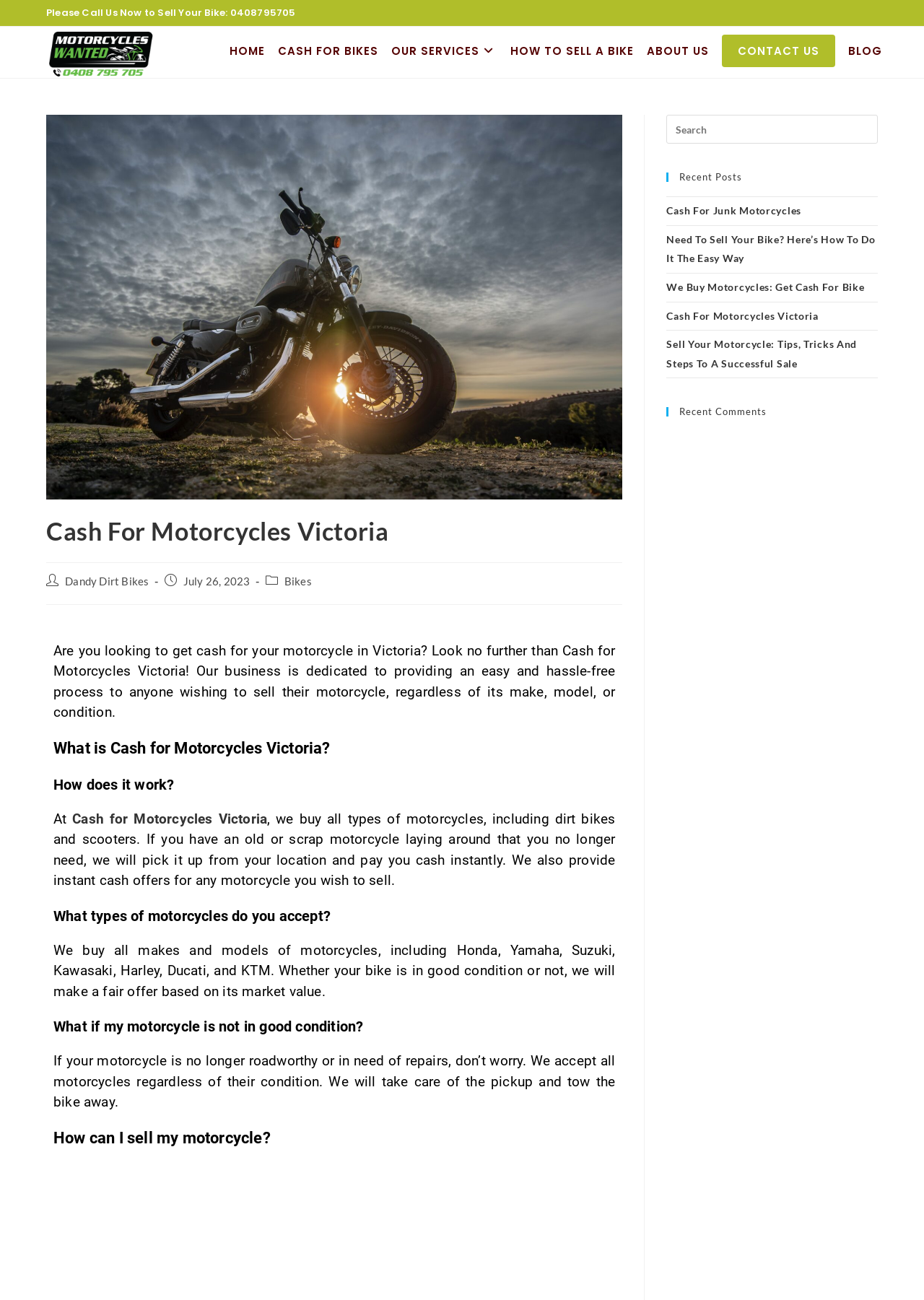Identify and provide the bounding box for the element described by: "Contact Us".

[0.774, 0.02, 0.911, 0.057]